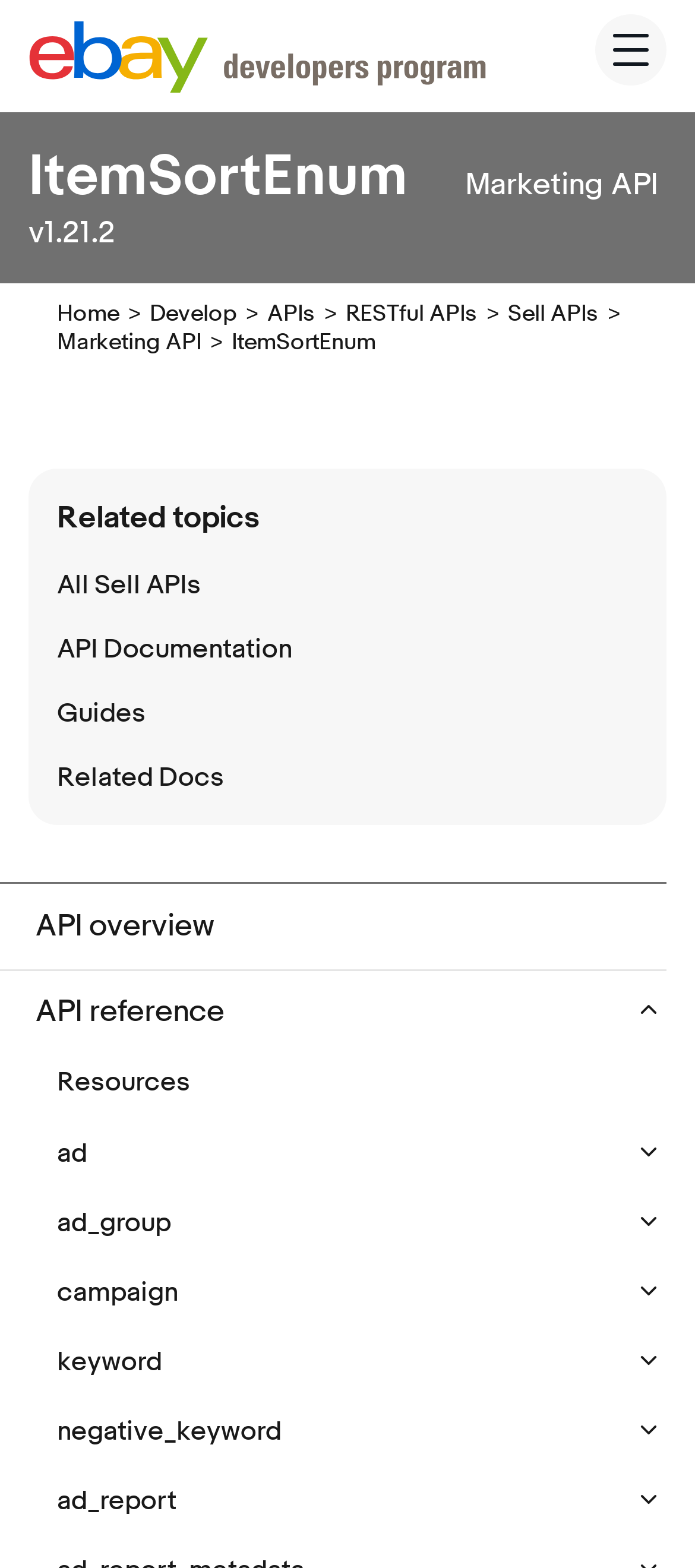How many buttons are there in the API overview section?
Can you offer a detailed and complete answer to this question?

I counted the buttons in the API overview section, which are 'API reference', 'Resources', 'ad', 'ad_group', and 'campaign'.